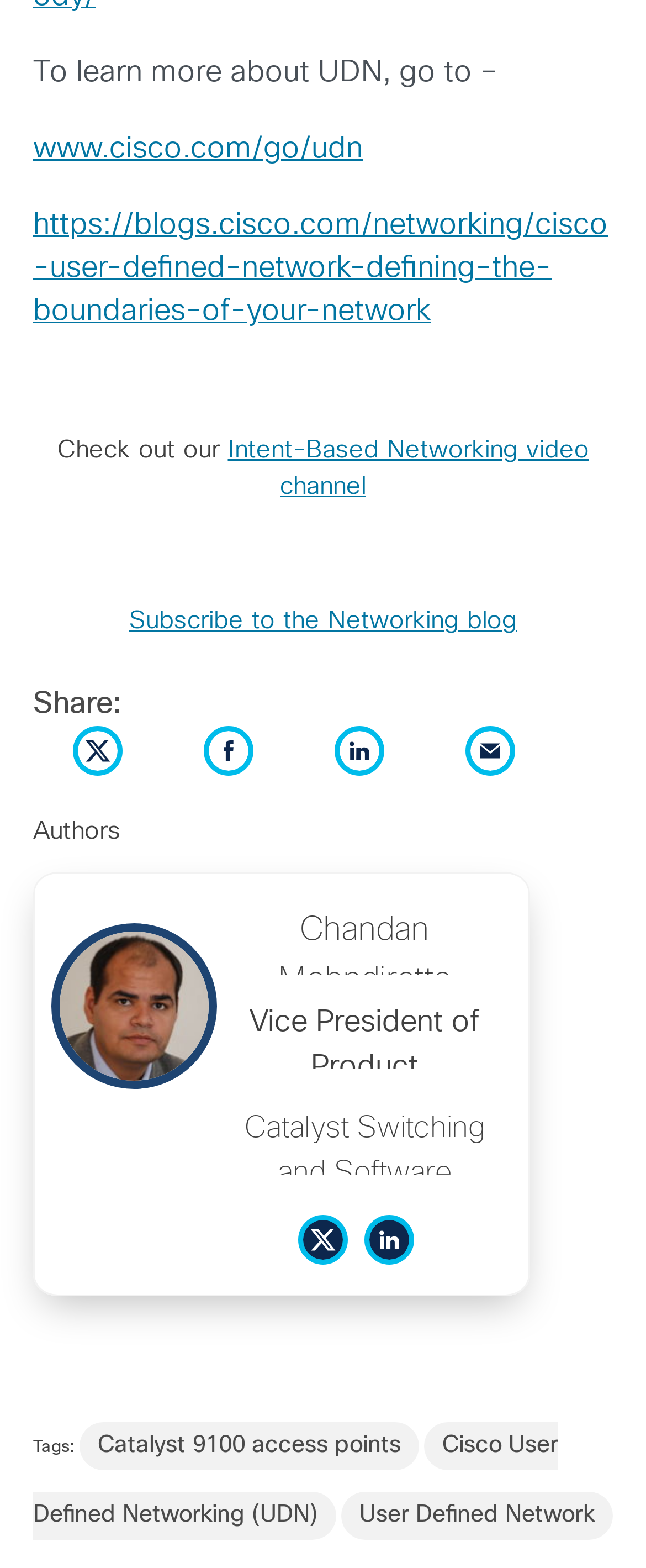Kindly determine the bounding box coordinates of the area that needs to be clicked to fulfill this instruction: "Read about Cisco User Defined Networking".

[0.051, 0.907, 0.864, 0.982]